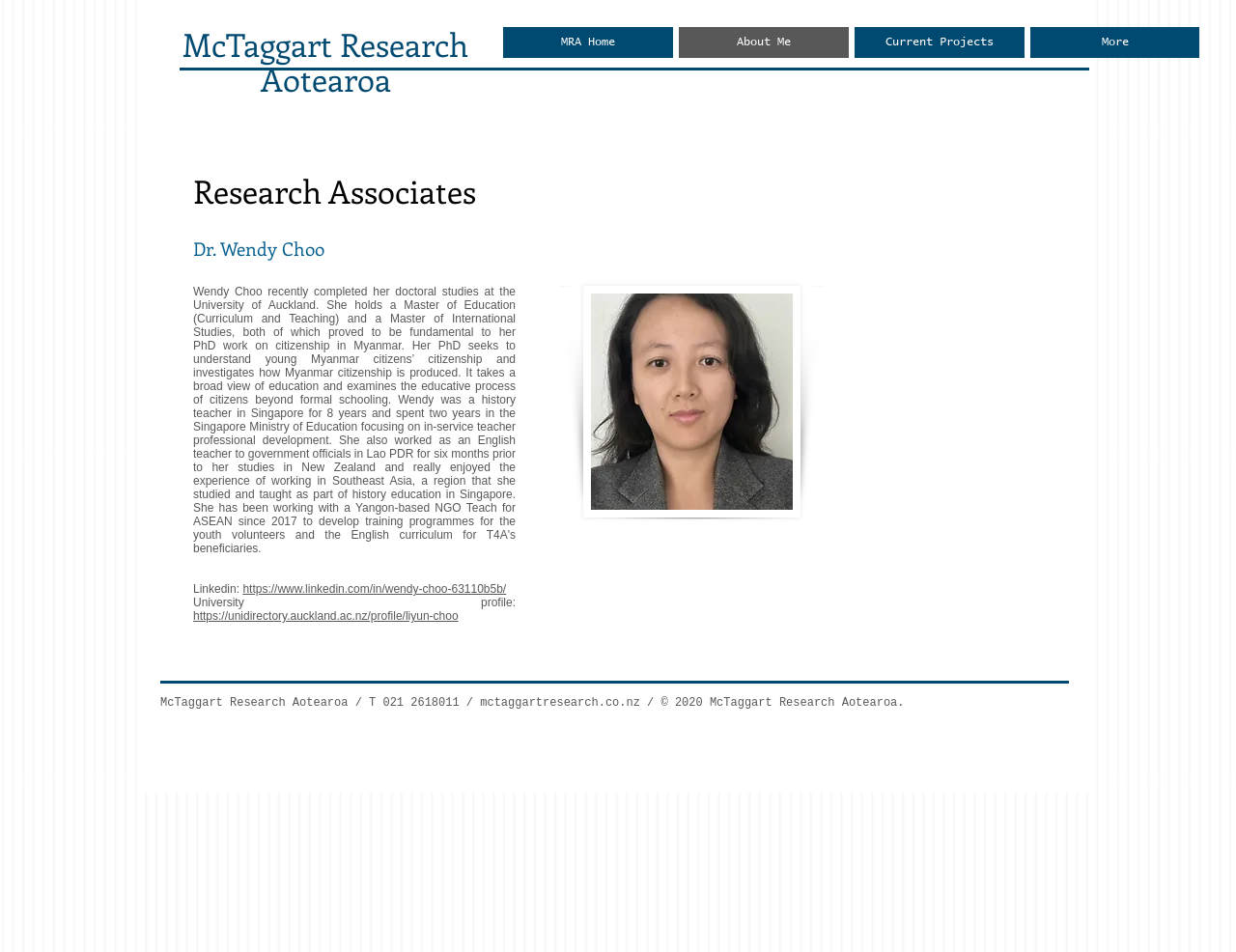Your task is to extract the text of the main heading from the webpage.

McTaggart Research Aotearoa